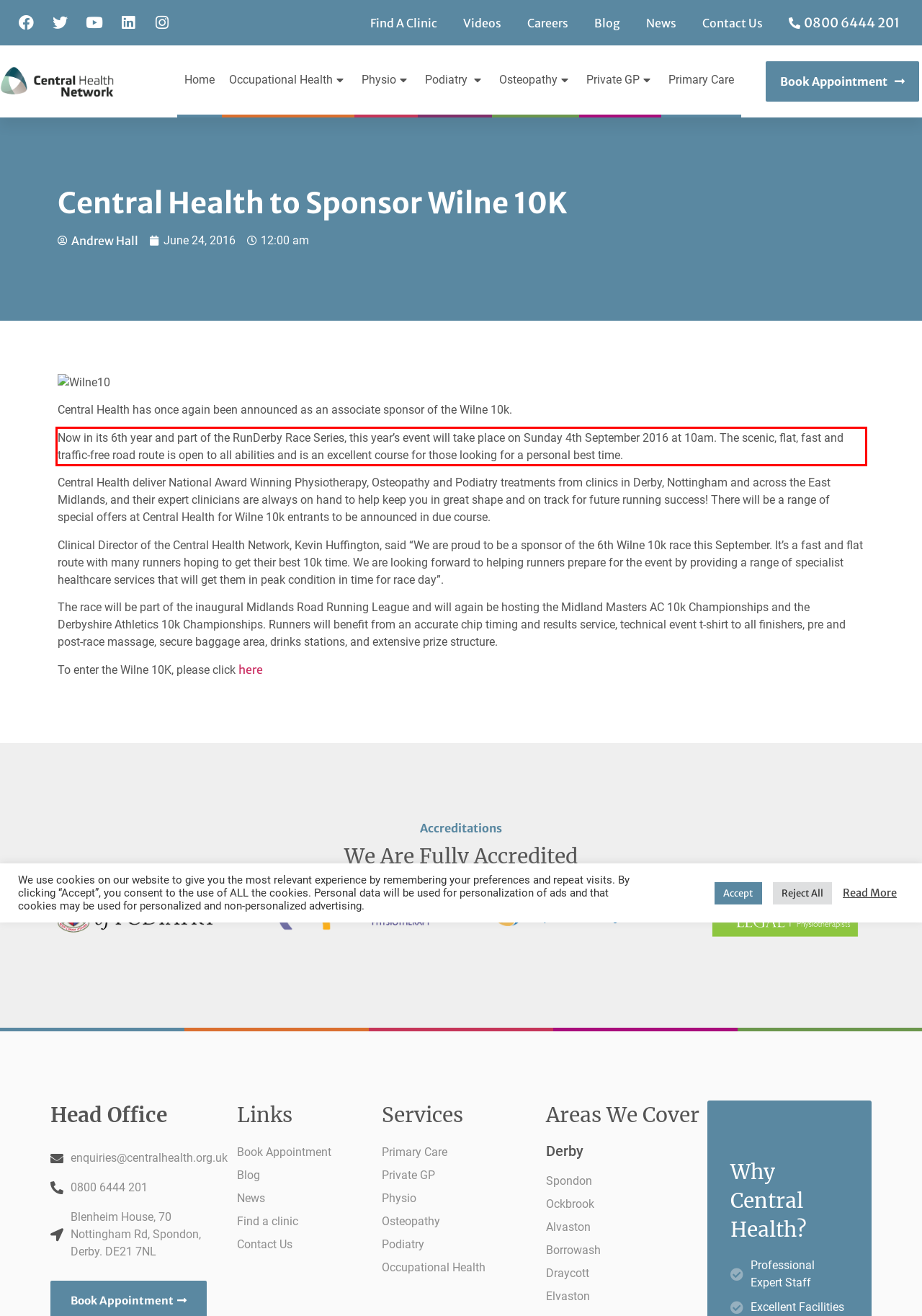Review the webpage screenshot provided, and perform OCR to extract the text from the red bounding box.

Now in its 6th year and part of the RunDerby Race Series, this year’s event will take place on Sunday 4th September 2016 at 10am. The scenic, flat, fast and traffic-free road route is open to all abilities and is an excellent course for those looking for a personal best time.